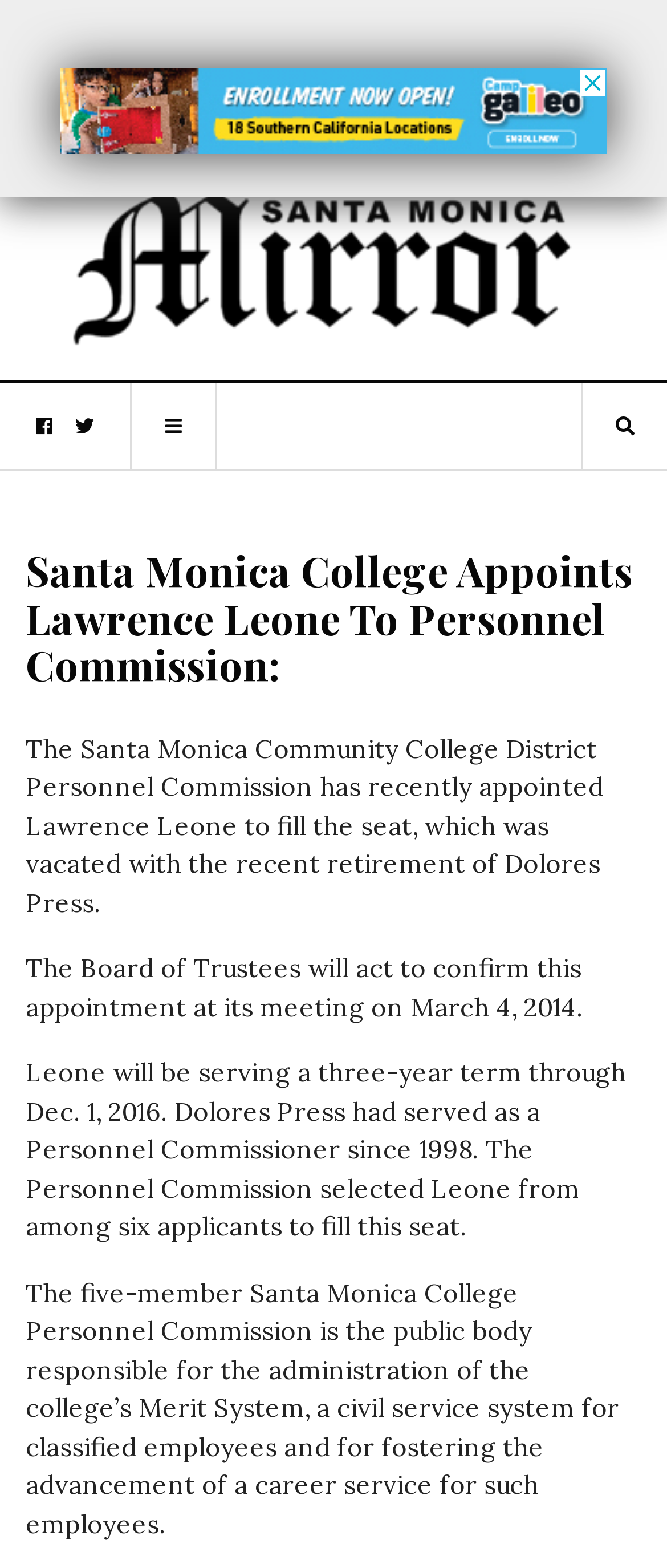Extract the primary header of the webpage and generate its text.

Santa Monica College Appoints Lawrence Leone To Personnel Commission: